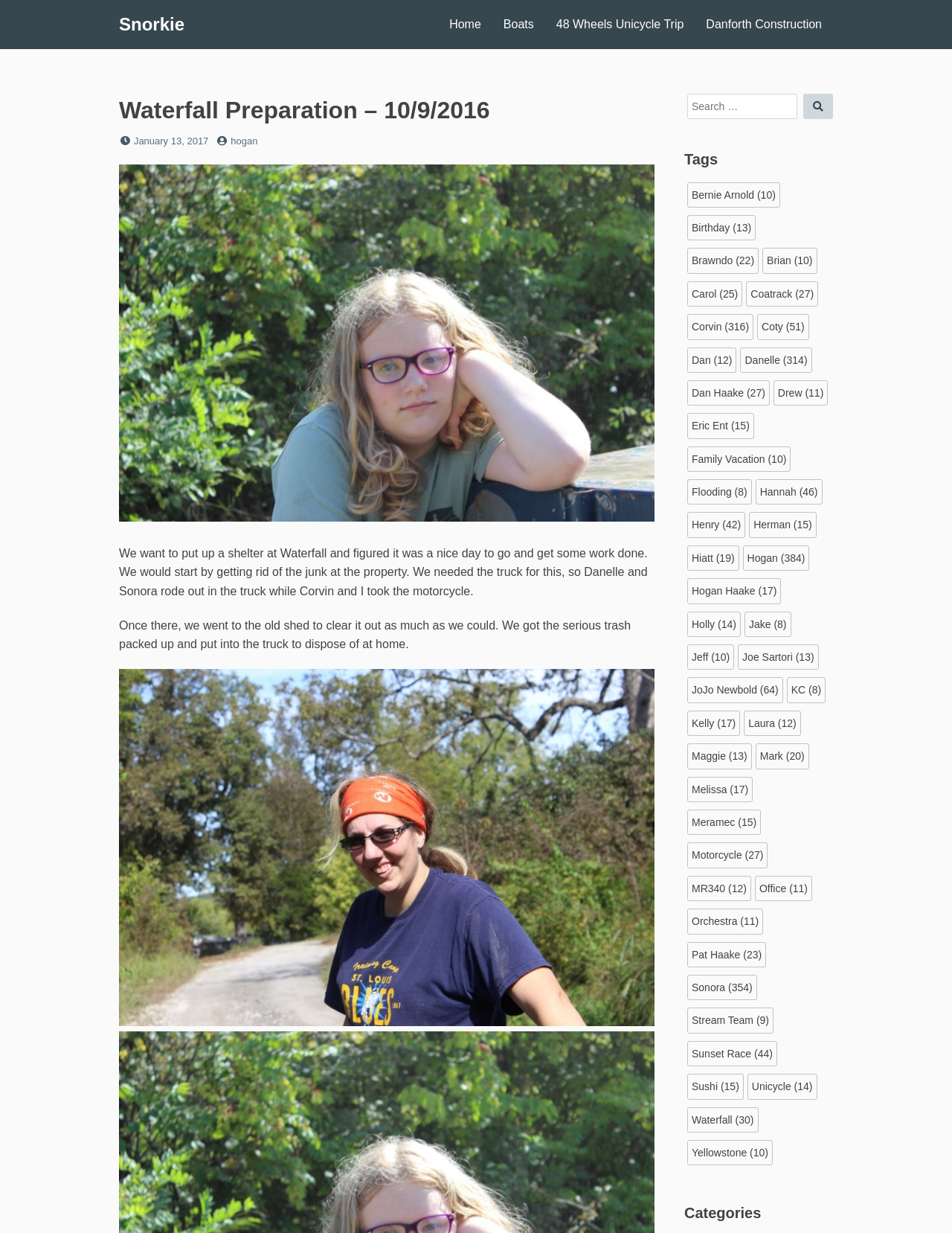Provide an in-depth caption for the webpage.

This webpage appears to be a blog post titled "Waterfall Preparation – 10/9/2016" by "hogan". The title is displayed prominently at the top of the page, along with a link to the author's profile. Below the title, there is a brief description of the post, which mentions putting up a shelter at Waterfall and clearing out junk from the property.

The main content of the post is divided into two paragraphs, which describe the process of clearing out the old shed and disposing of trash. The text is written in a casual, conversational style.

To the top right of the page, there is a navigation menu with links to other sections of the website, including "Home", "Boats", "48 Wheels Unicycle Trip", and "Danforth Construction". There is also a search bar with a magnifying glass icon.

Below the main content, there is a section titled "Tags" with a list of links to various tags, each with a number of items in parentheses. The tags are arranged in a single column and take up most of the page. Some of the tags have a large number of items, such as "Corvin" with 316 items and "Hogan" with 384 items.

At the very bottom of the page, there is a link to an unknown page, but it does not have any descriptive text.